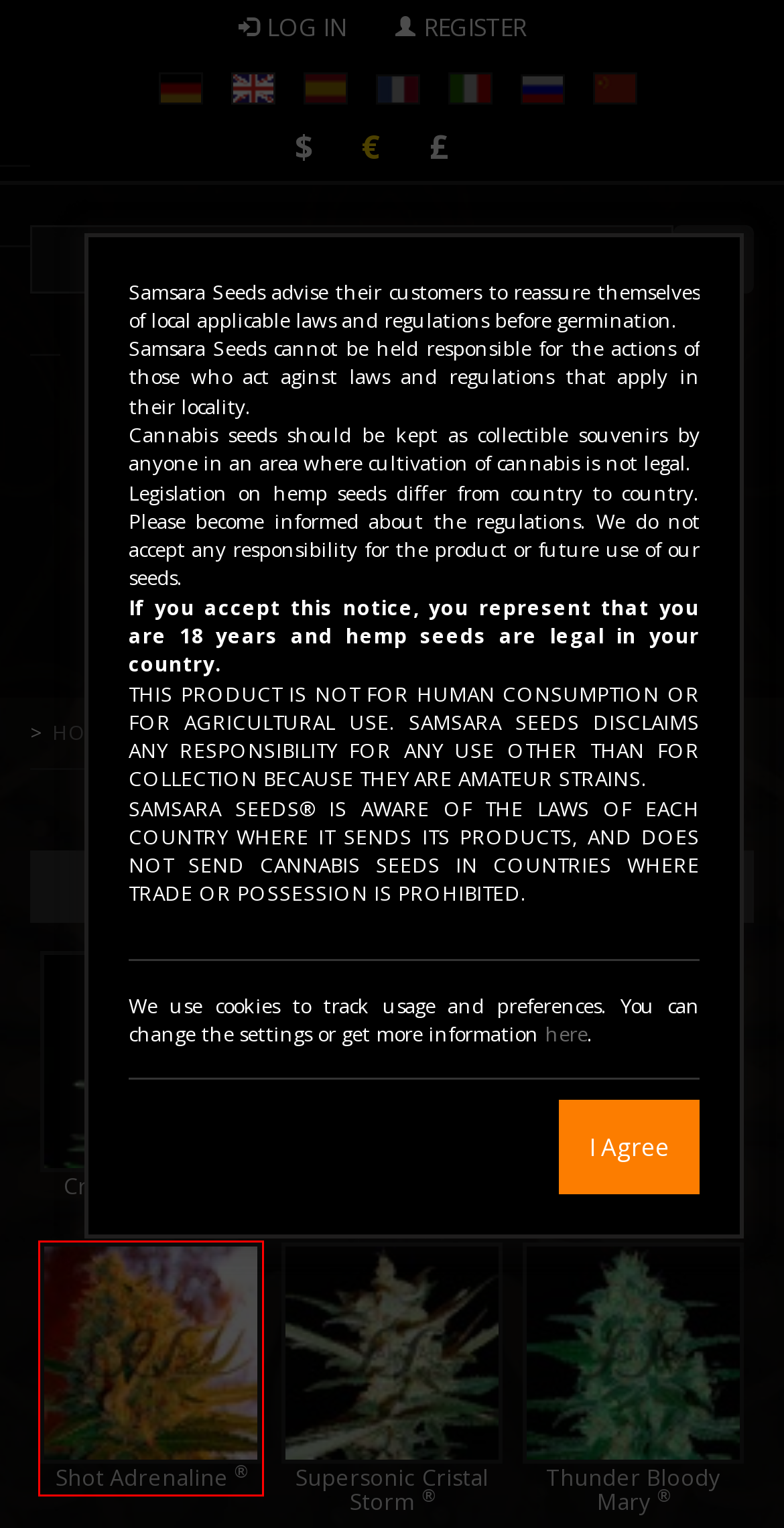You have a screenshot showing a webpage with a red bounding box highlighting an element. Choose the webpage description that best fits the new webpage after clicking the highlighted element. The descriptions are:
A. Create New Customer Account
B. Flash Babylon - AUTOFLOWERING SEEDS - SAMSARA SEEDS
C. Feminised and autoflowering cannabis seeds. Samsara Seeds
D. El Alquimista Auto - AUTOFLOWERING SEEDS - SAMSARA SEEDS
E. Shot Adrenaline - AUTOFLOWERING SEEDS - SAMSARA SEEDS
F. Crazy Miss Hyde Auto - AUTOFLOWERING SEEDS - SAMSARA SEEDS
G. Política Cookies
H. Thunder Bloody Mary - AUTOFLOWERING SEEDS - SAMSARA SEEDS

E